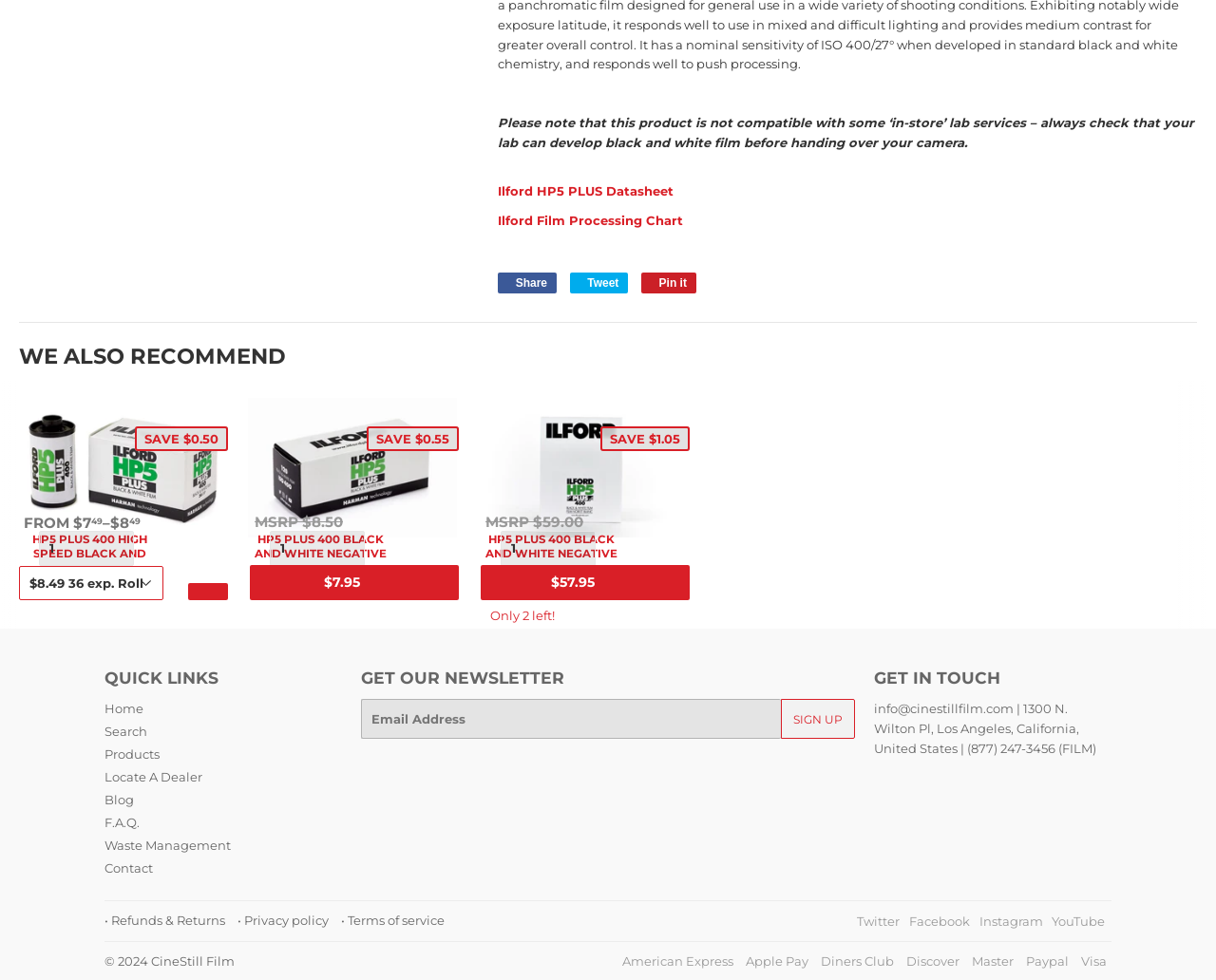Given the element description Wine, predict the bounding box coordinates for the UI element in the webpage screenshot. The format should be (top-left x, top-left y, bottom-right x, bottom-right y), and the values should be between 0 and 1.

None